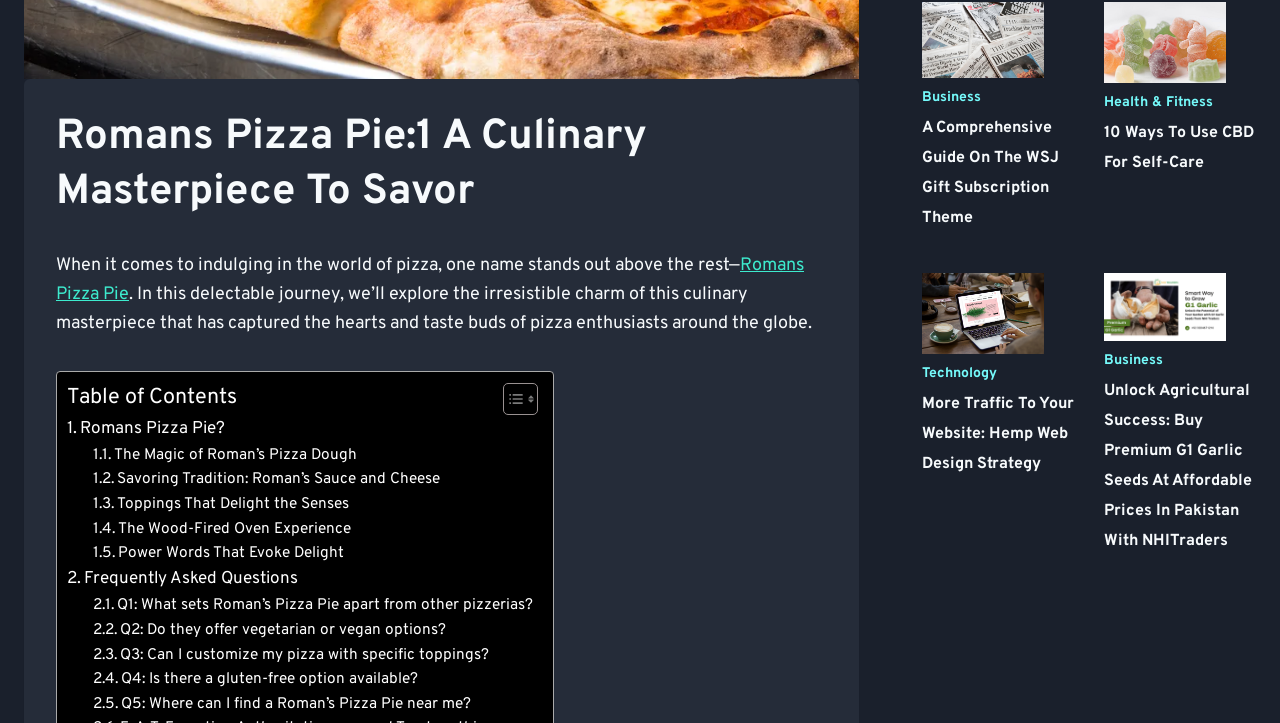Identify and provide the bounding box coordinates of the UI element described: "Business". The coordinates should be formatted as [left, top, right, bottom], with each number being a float between 0 and 1.

[0.72, 0.123, 0.766, 0.146]